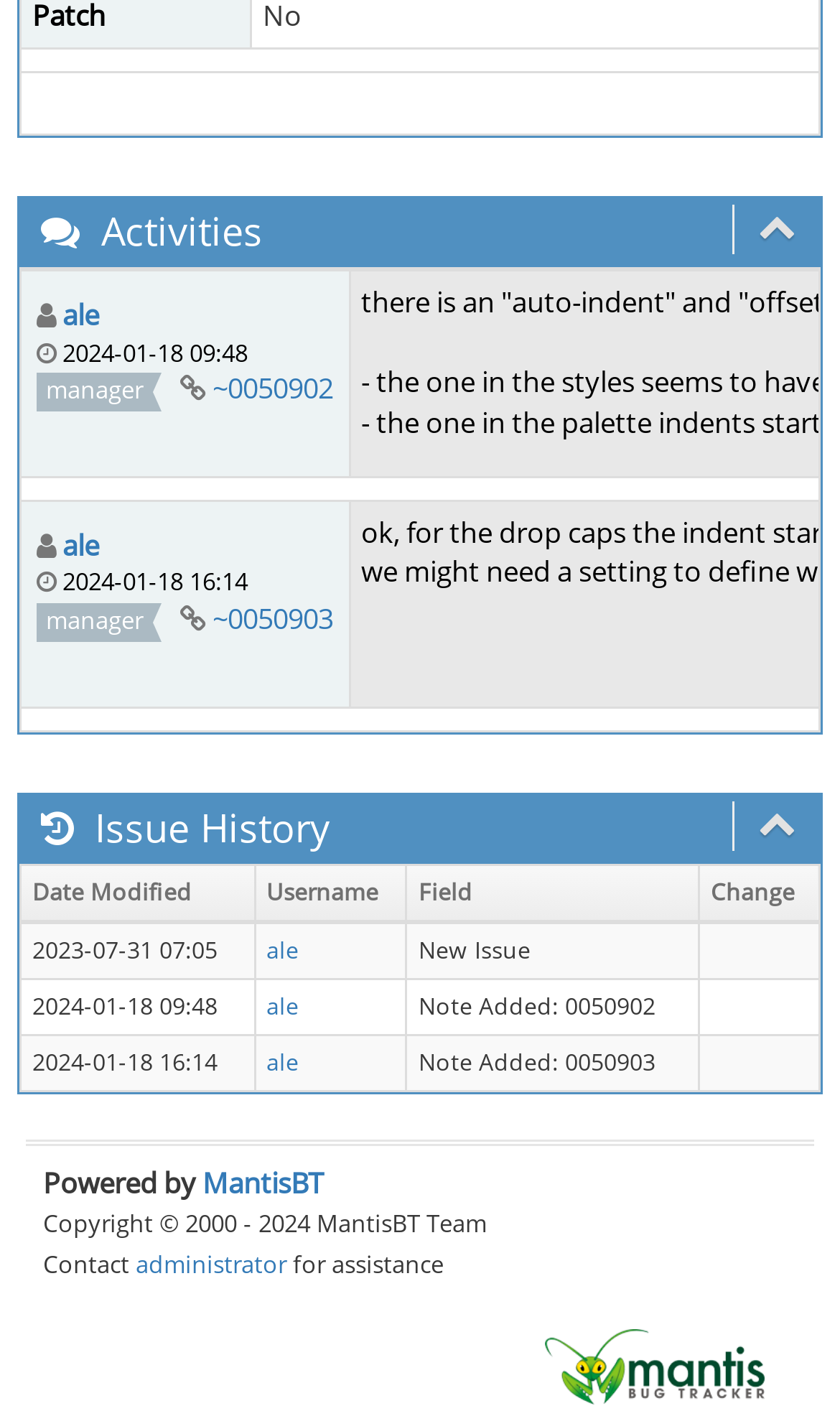Locate the bounding box coordinates of the area where you should click to accomplish the instruction: "View note 0050902".

[0.253, 0.262, 0.397, 0.289]